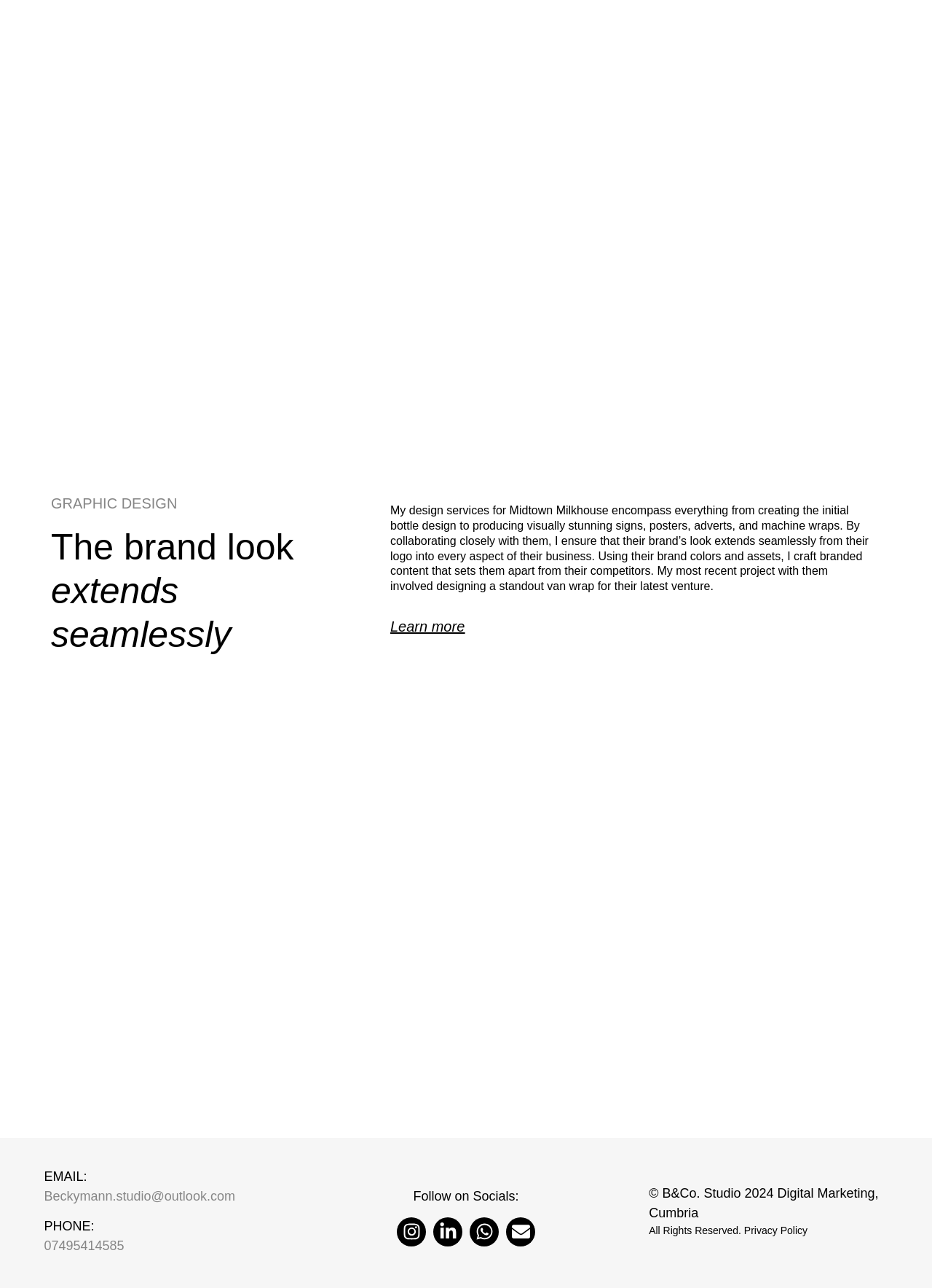How many social media platforms are listed for the designer?
Analyze the image and provide a thorough answer to the question.

I found the social media platforms by looking at the section that says 'Follow on Socials:', which lists four platforms: Instagram, Linkedin-in, Whatsapp, and Envelope.